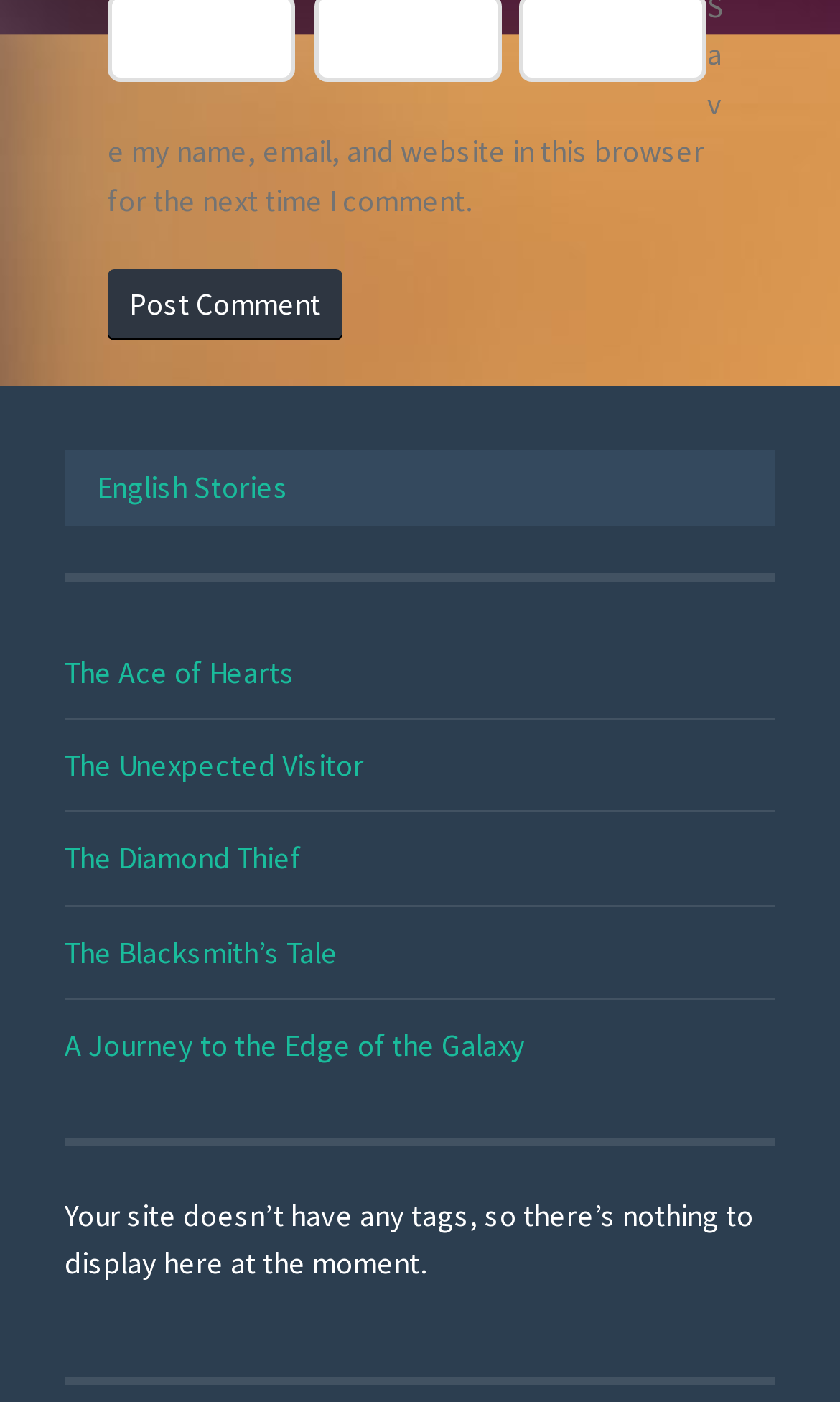What type of content is listed on the webpage?
Using the visual information, respond with a single word or phrase.

Stories